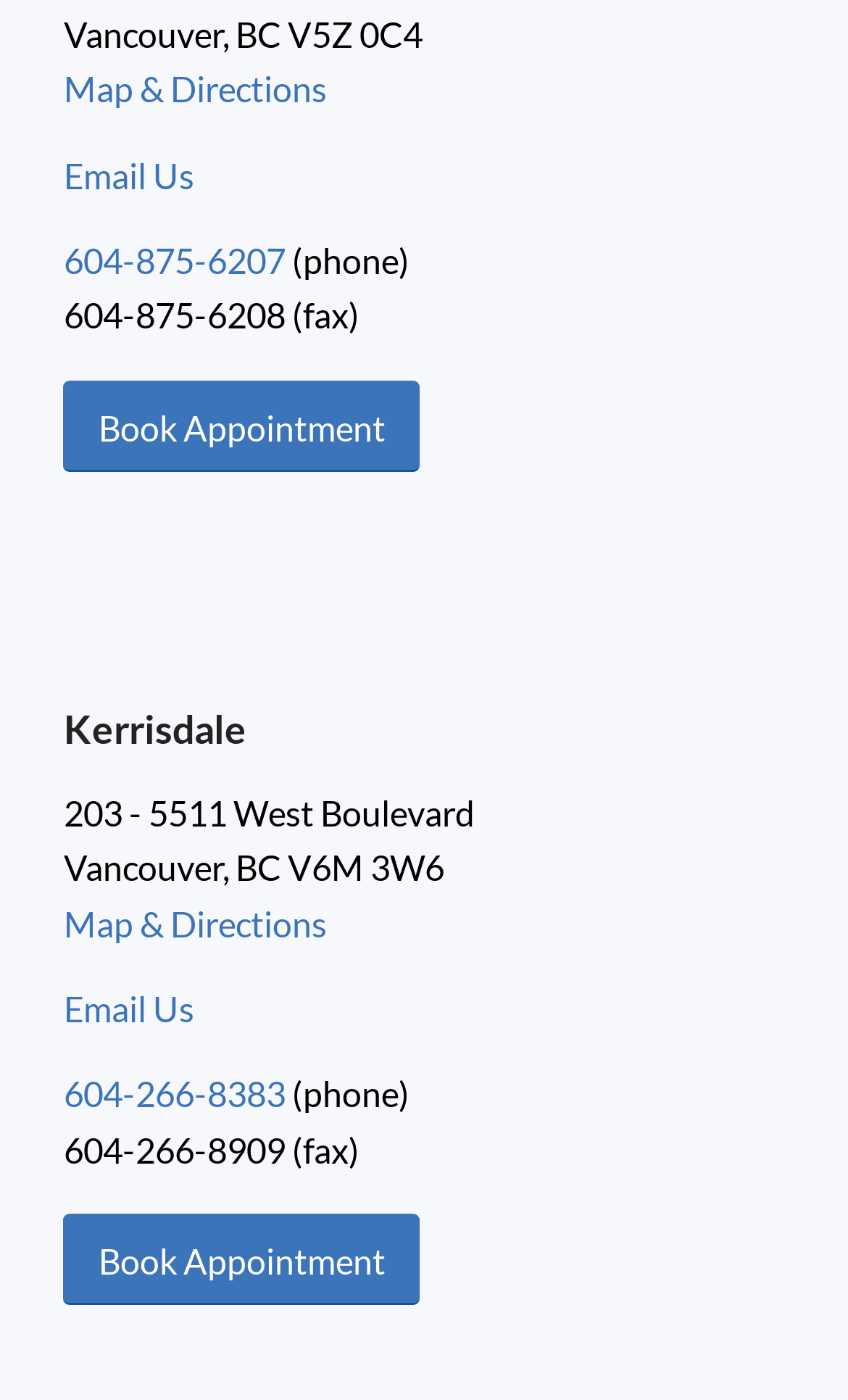What is the street address of the first location?
Answer the question in a detailed and comprehensive manner.

I looked for the street address of the first location, which is listed above the 'Kerrisdale' heading. The street address is '203 - 5511 West Boulevard'.